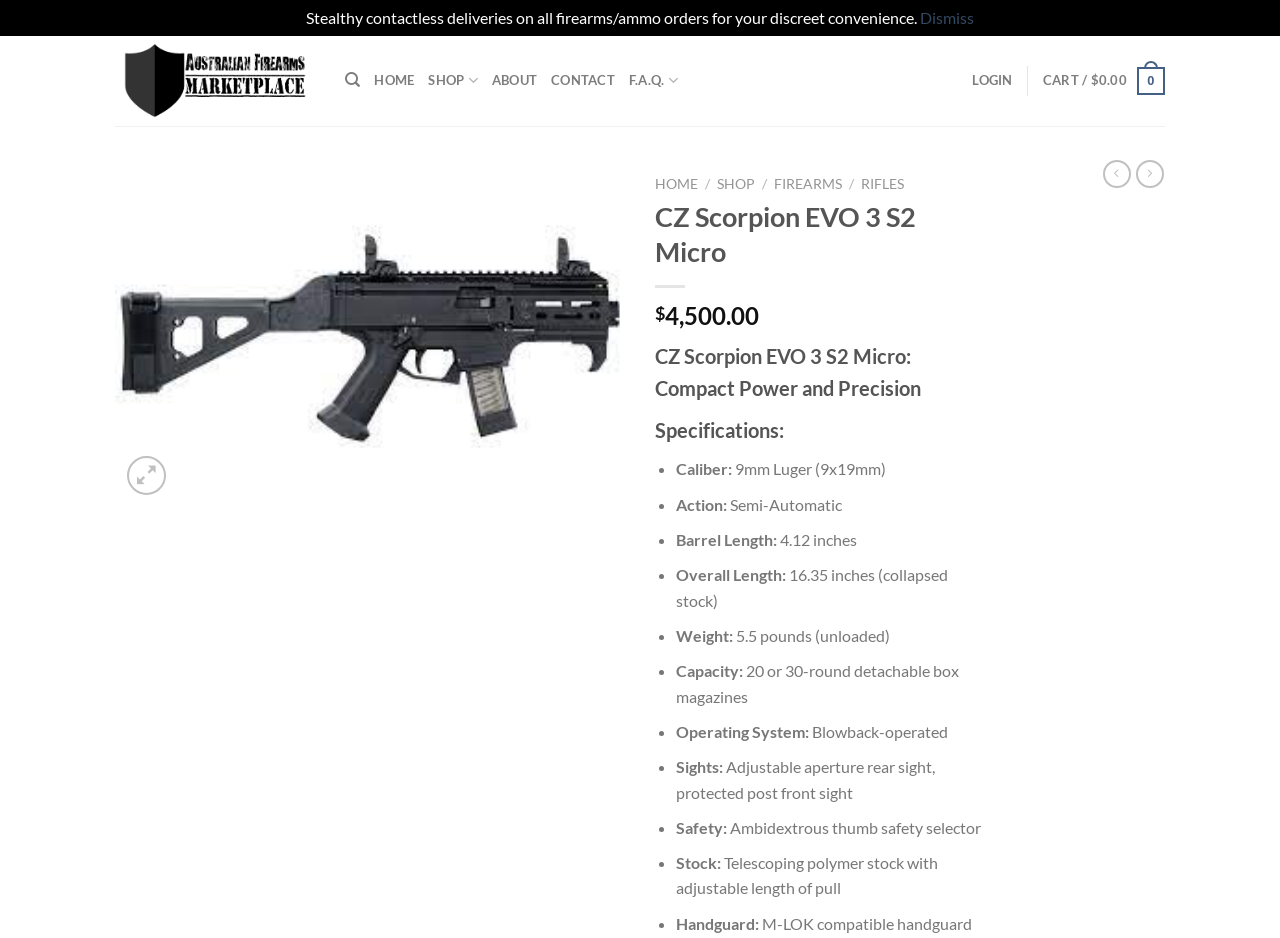Find the bounding box coordinates of the clickable area that will achieve the following instruction: "Click on the 'LOGIN' button".

[0.76, 0.064, 0.791, 0.107]